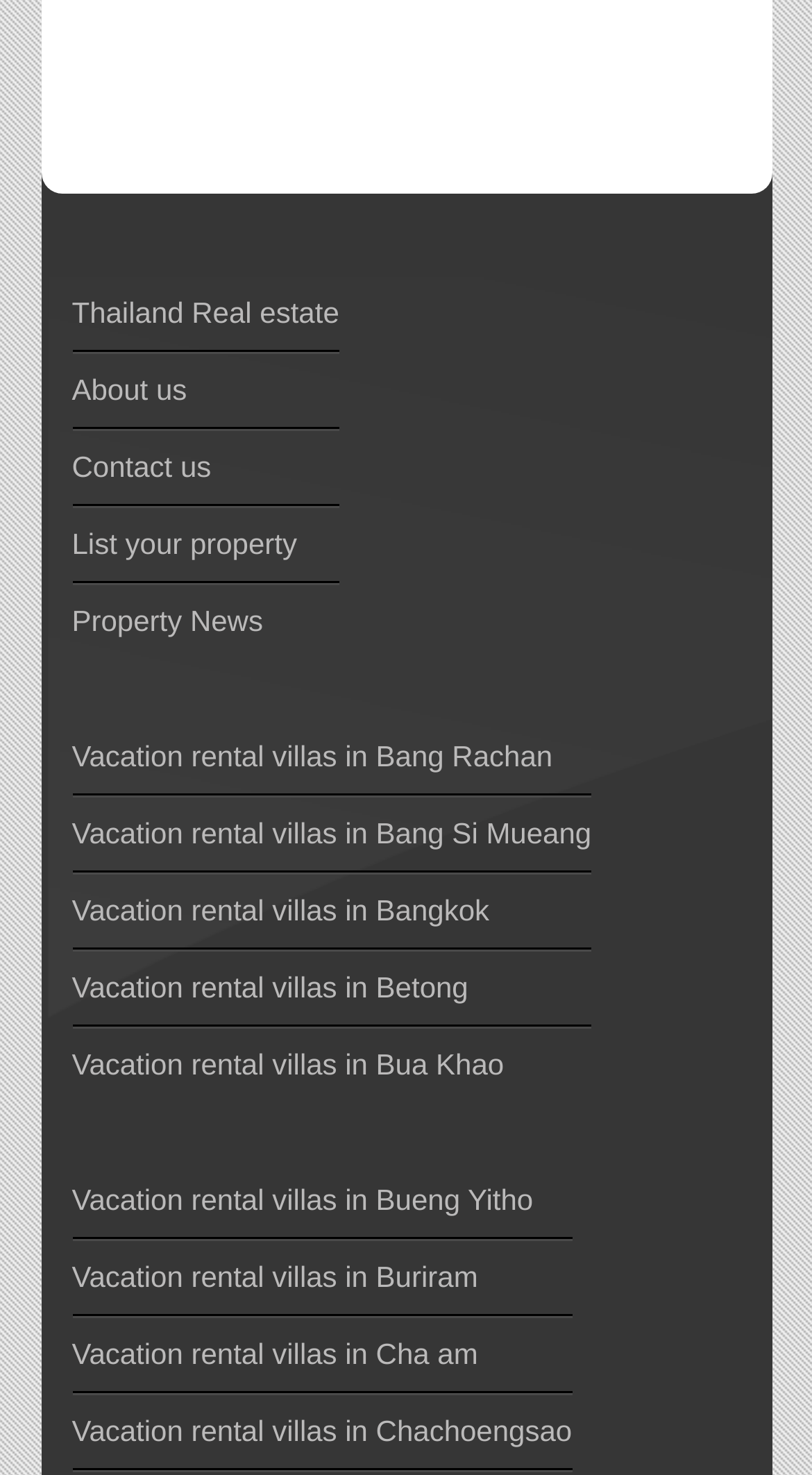Specify the bounding box coordinates for the region that must be clicked to perform the given instruction: "Learn about the website".

[0.088, 0.252, 0.23, 0.275]